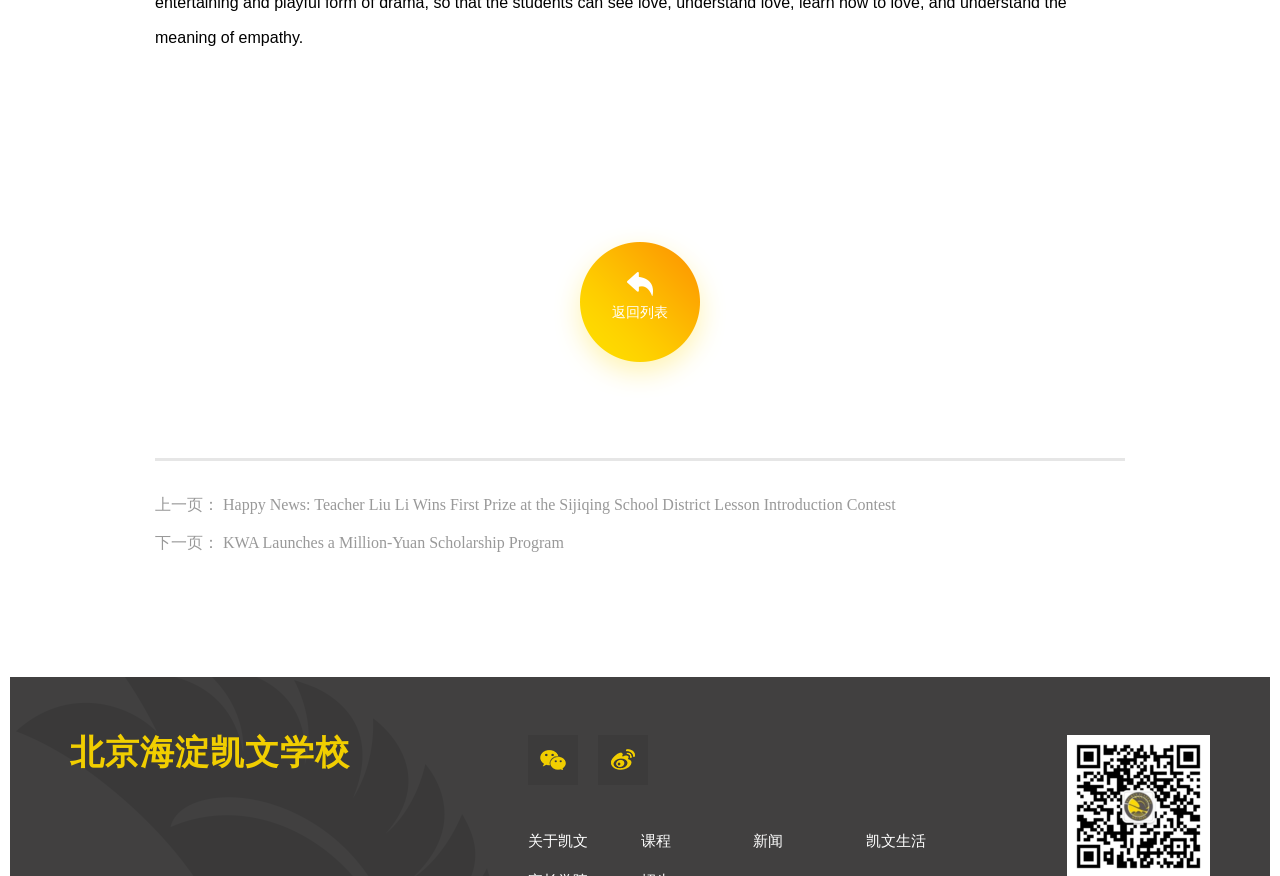Please find the bounding box coordinates of the element that you should click to achieve the following instruction: "view next page". The coordinates should be presented as four float numbers between 0 and 1: [left, top, right, bottom].

[0.121, 0.61, 0.174, 0.629]